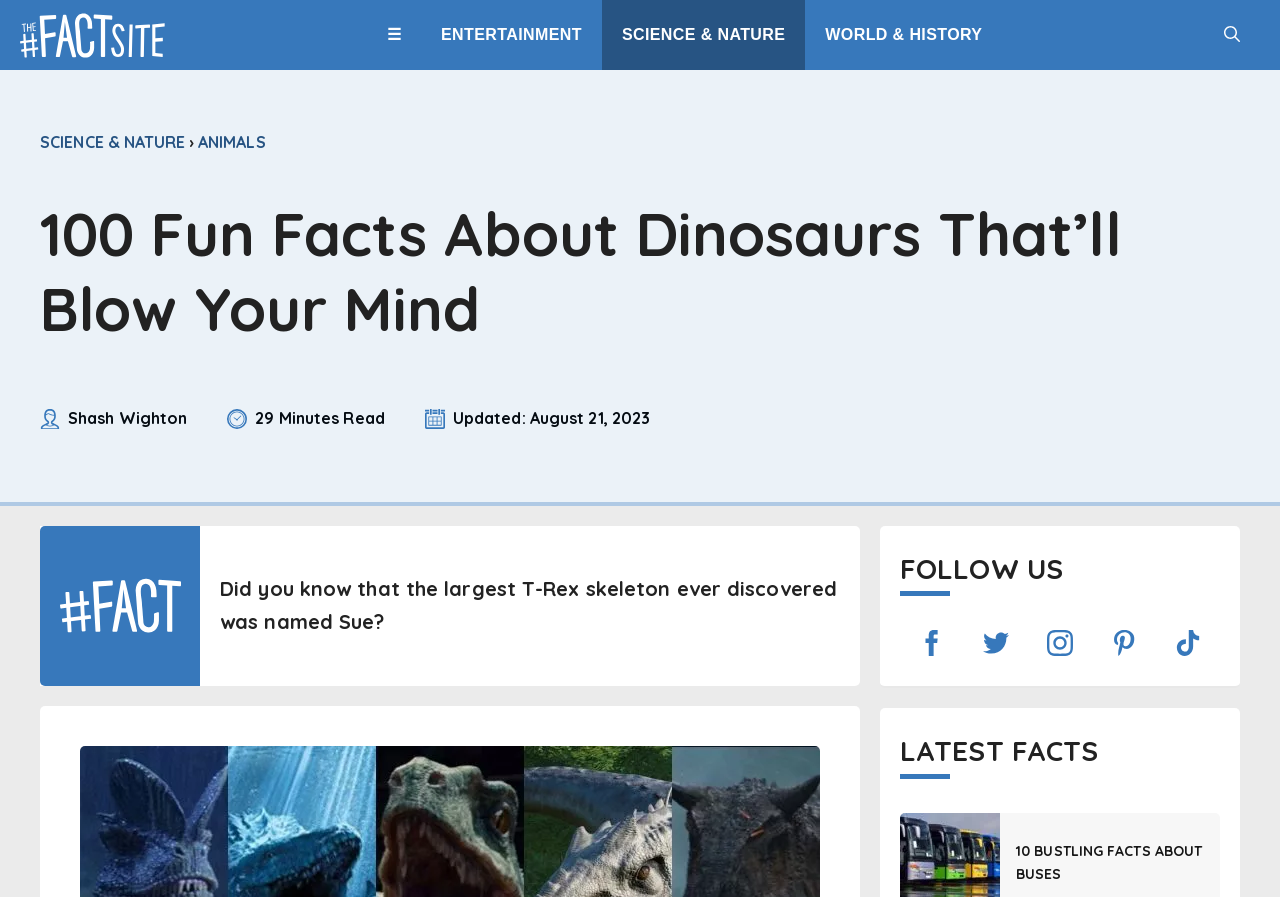Find the bounding box coordinates of the clickable area required to complete the following action: "Explore the 'SCIENCE & NATURE' category".

[0.031, 0.147, 0.145, 0.169]